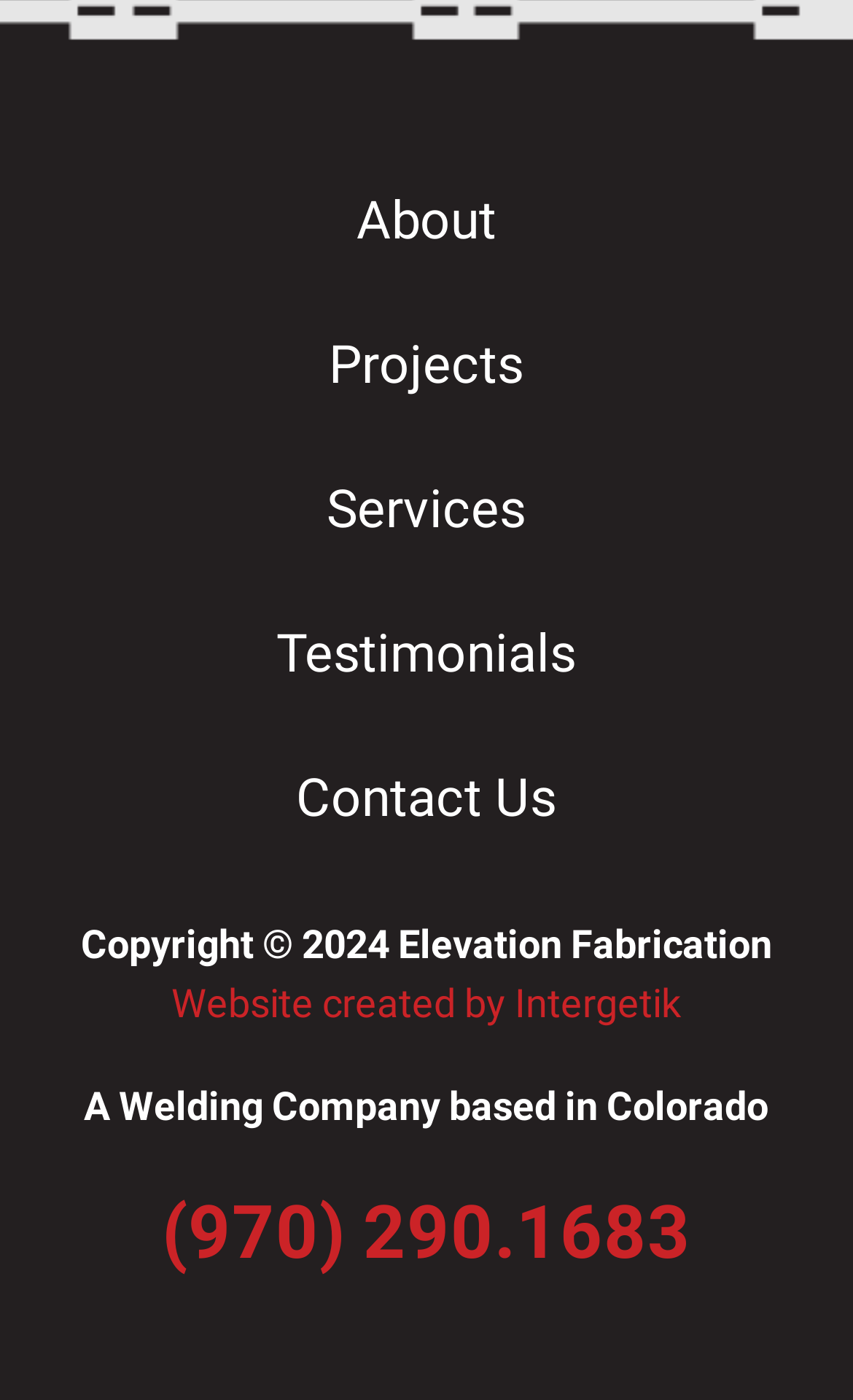Please provide a one-word or phrase answer to the question: 
What is the name of the company that created the website?

Intergetik